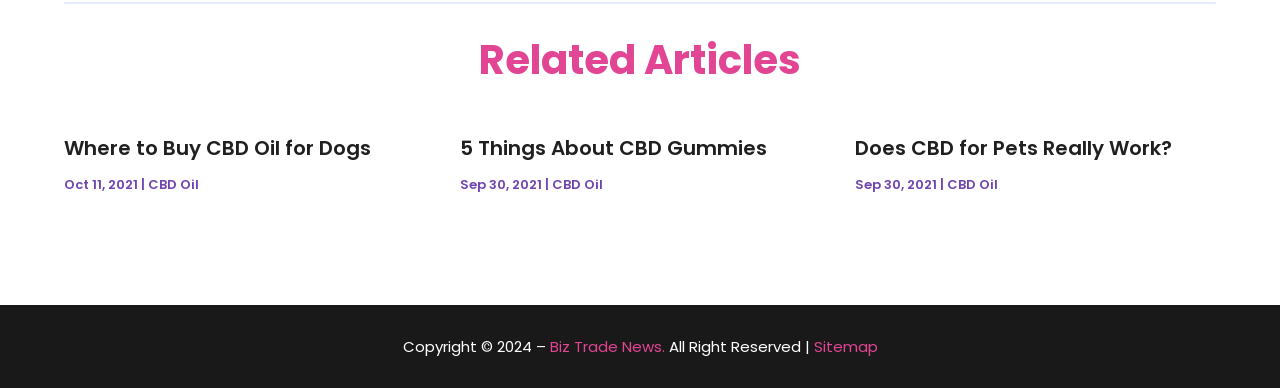Can you show the bounding box coordinates of the region to click on to complete the task described in the instruction: "Click on Asbestos Testing Service"?

[0.684, 0.06, 0.82, 0.112]